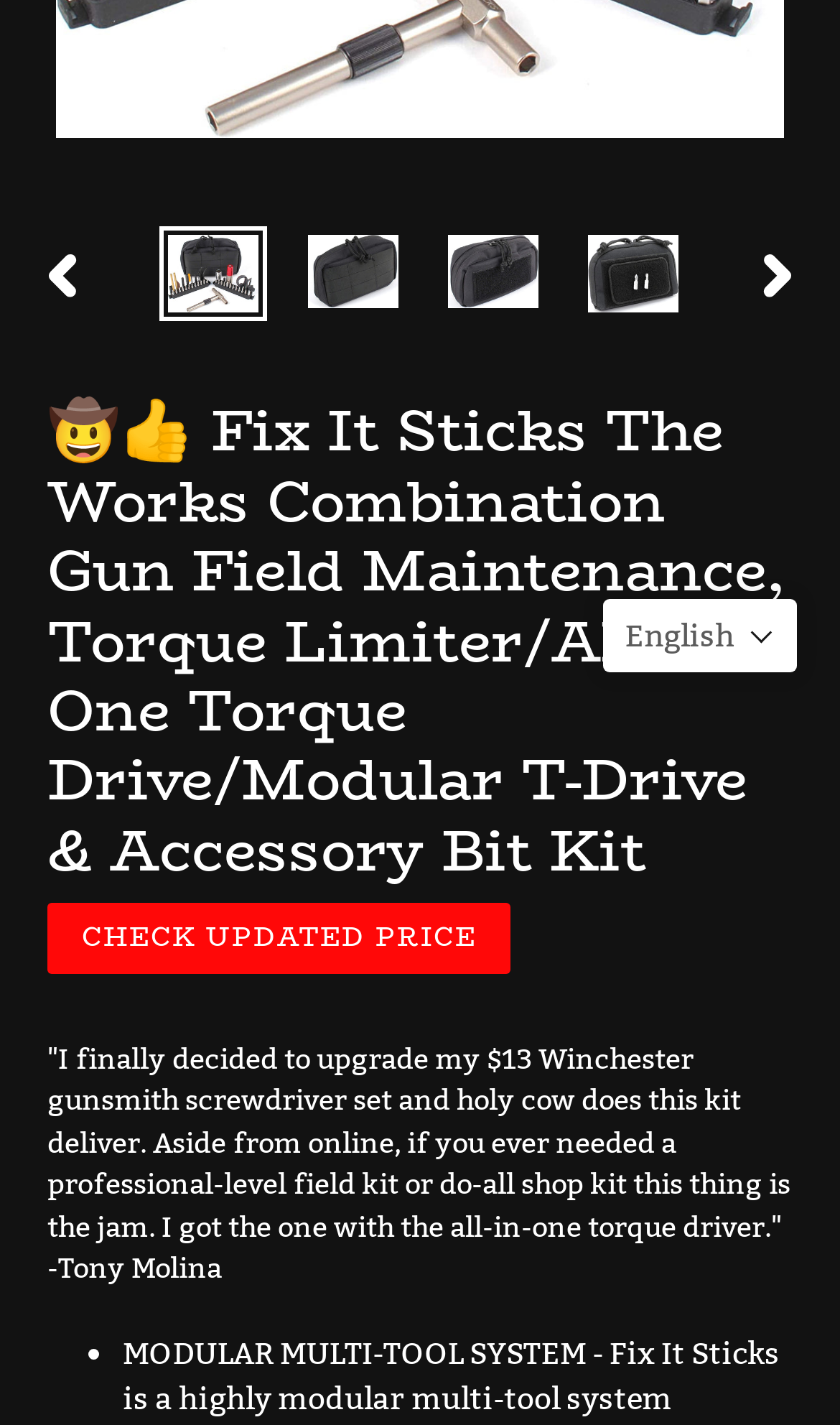Provide the bounding box coordinates of the HTML element this sentence describes: "Previous slide". The bounding box coordinates consist of four float numbers between 0 and 1, i.e., [left, top, right, bottom].

[0.01, 0.165, 0.138, 0.22]